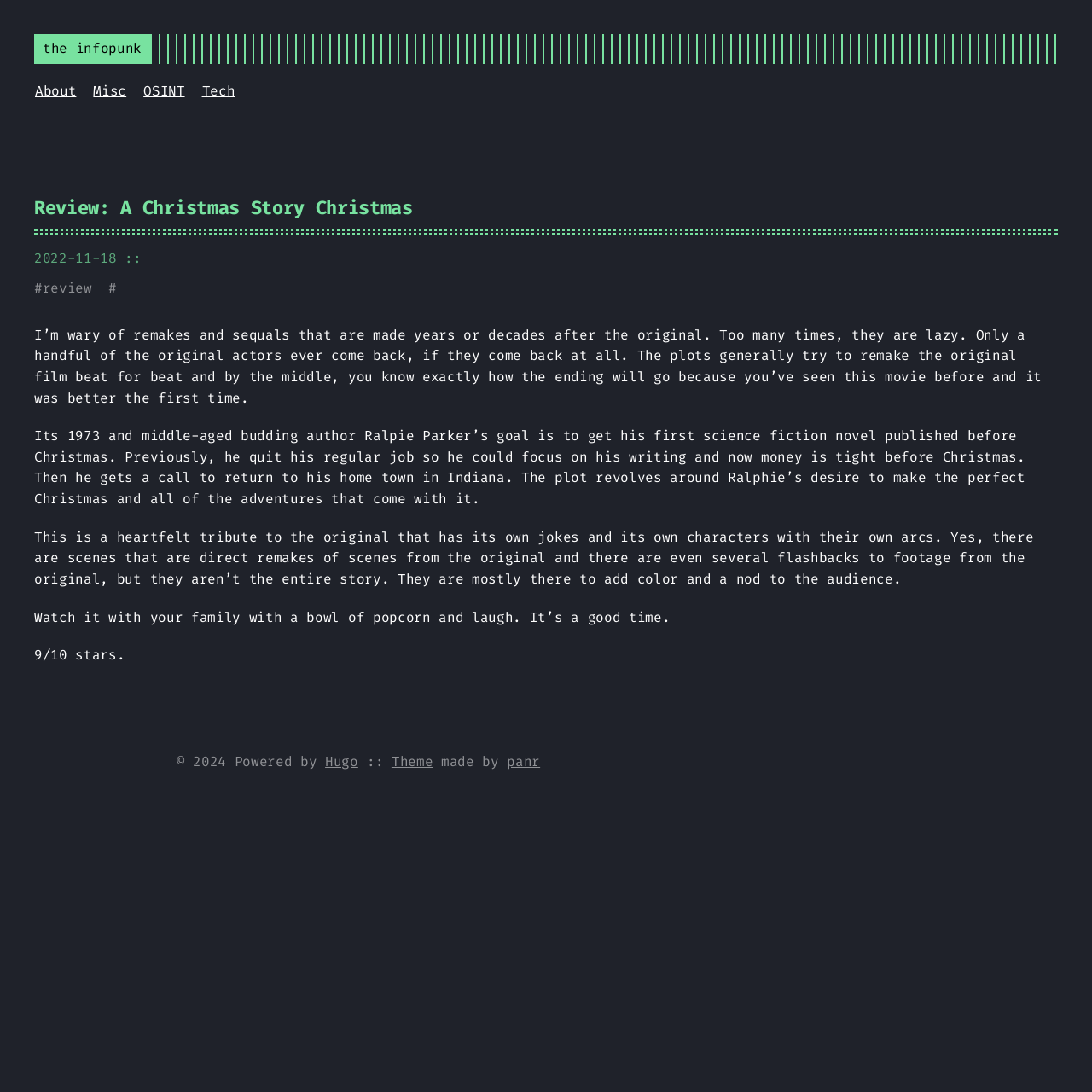Identify the bounding box coordinates for the UI element described as: "the infopunk".

[0.031, 0.031, 0.138, 0.058]